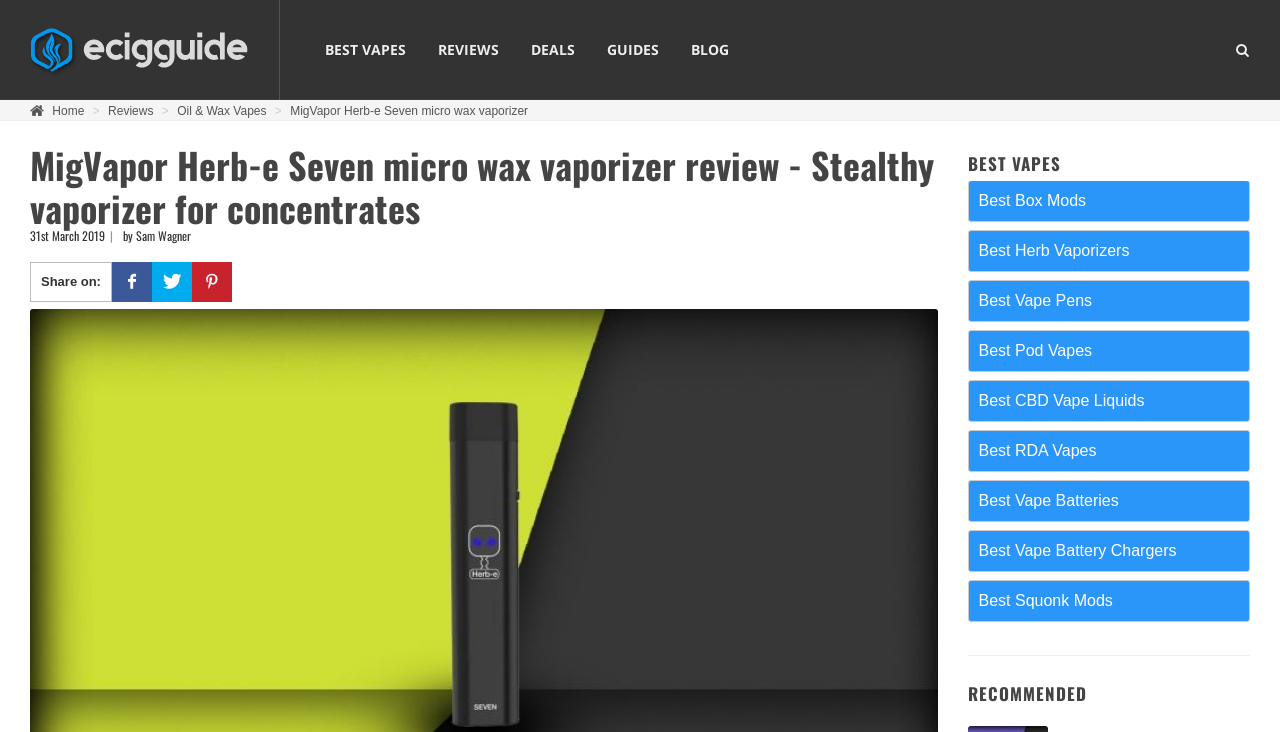Could you indicate the bounding box coordinates of the region to click in order to complete this instruction: "Click the phone number to contact Barton Joinery".

None